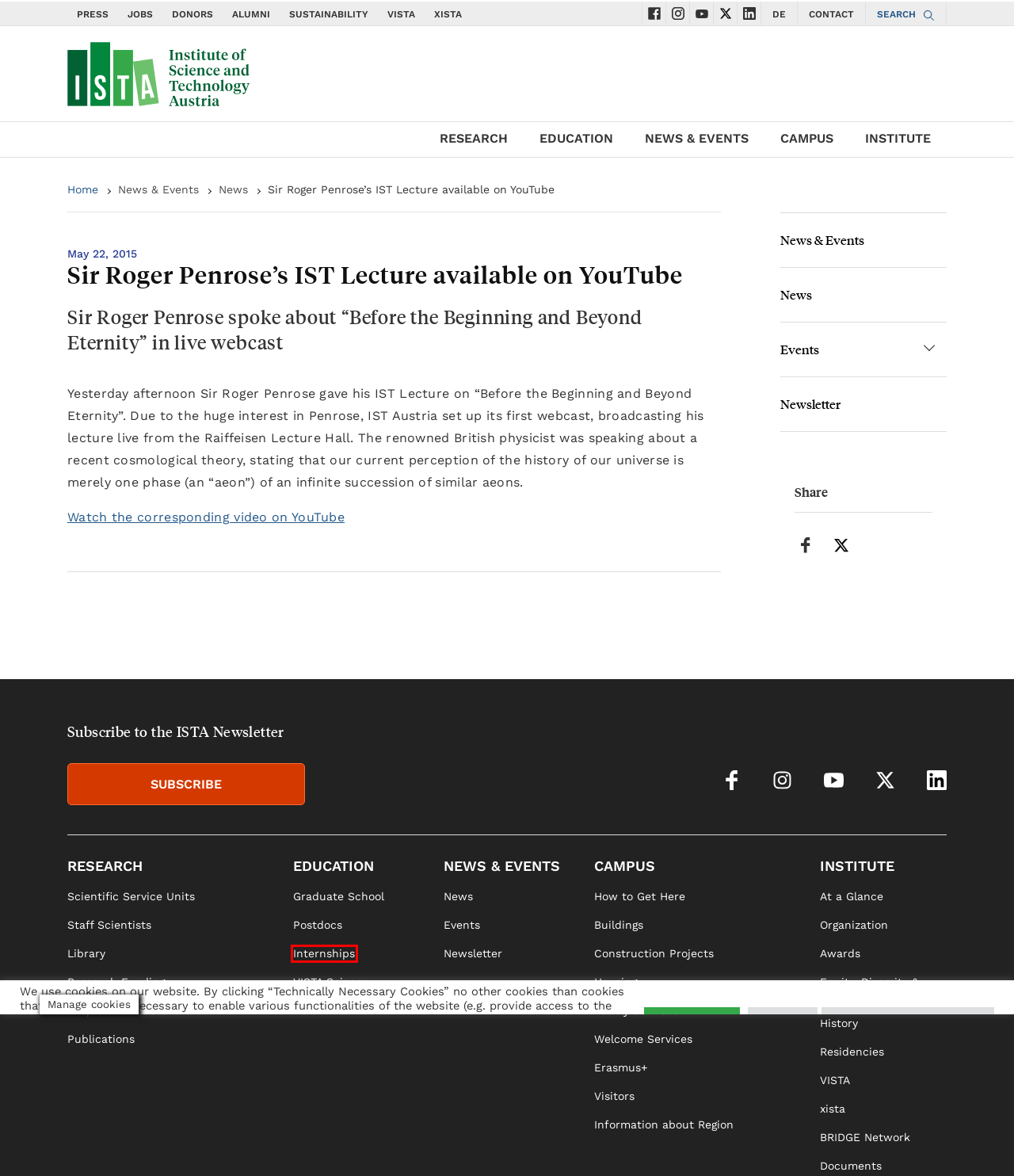Review the screenshot of a webpage containing a red bounding box around an element. Select the description that best matches the new webpage after clicking the highlighted element. The options are:
A. ISTA  | Internships
B. ISTA  | Sustainability at ISTA
C. ISTA  | Research
D. ISTA  | Welcome Services
E. ISTA  | History
F. ISTA  | Scientific Service Units
G. ISTA
H. ISTA  | News

A